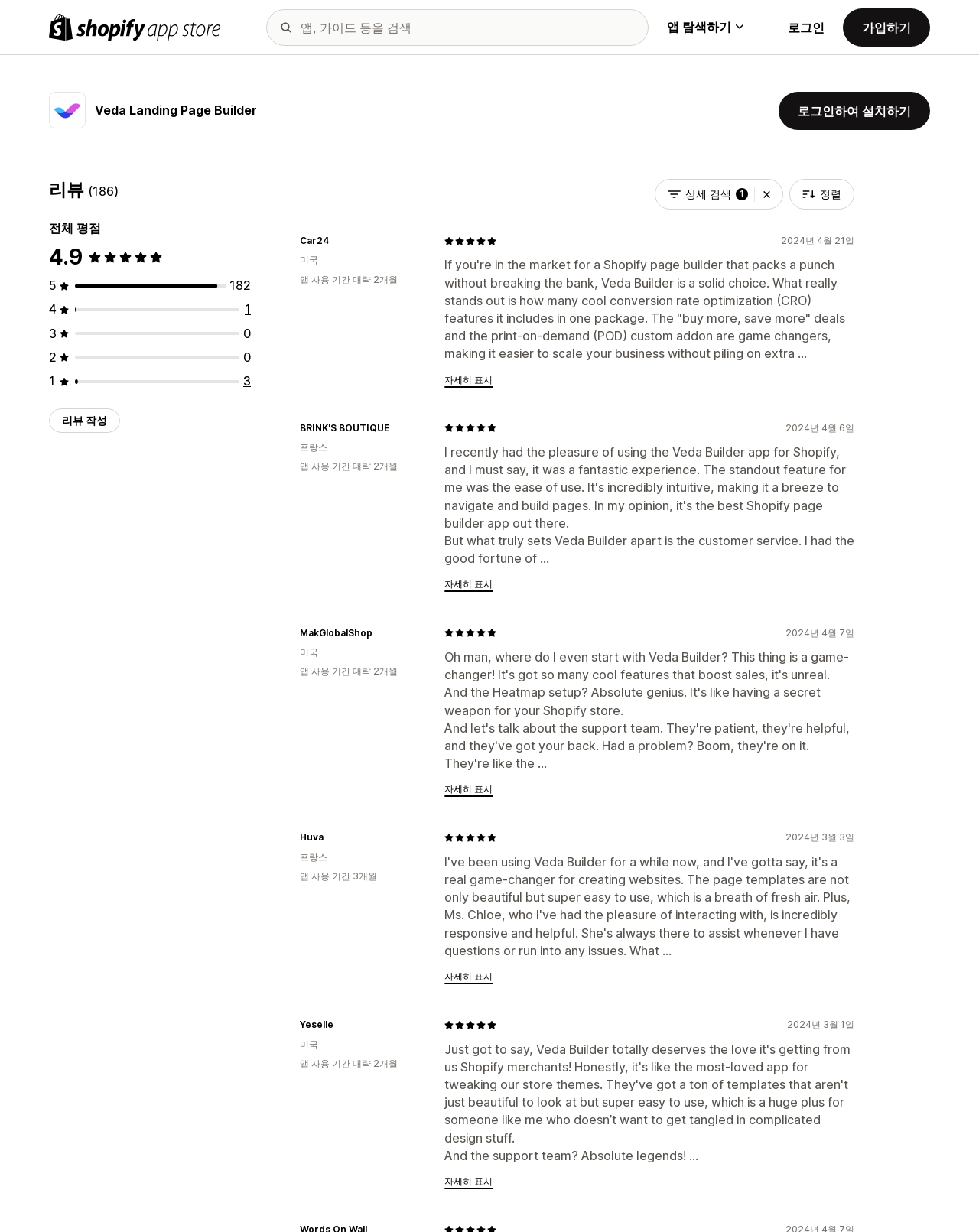Generate the title text from the webpage.

Veda Landing Page Builder